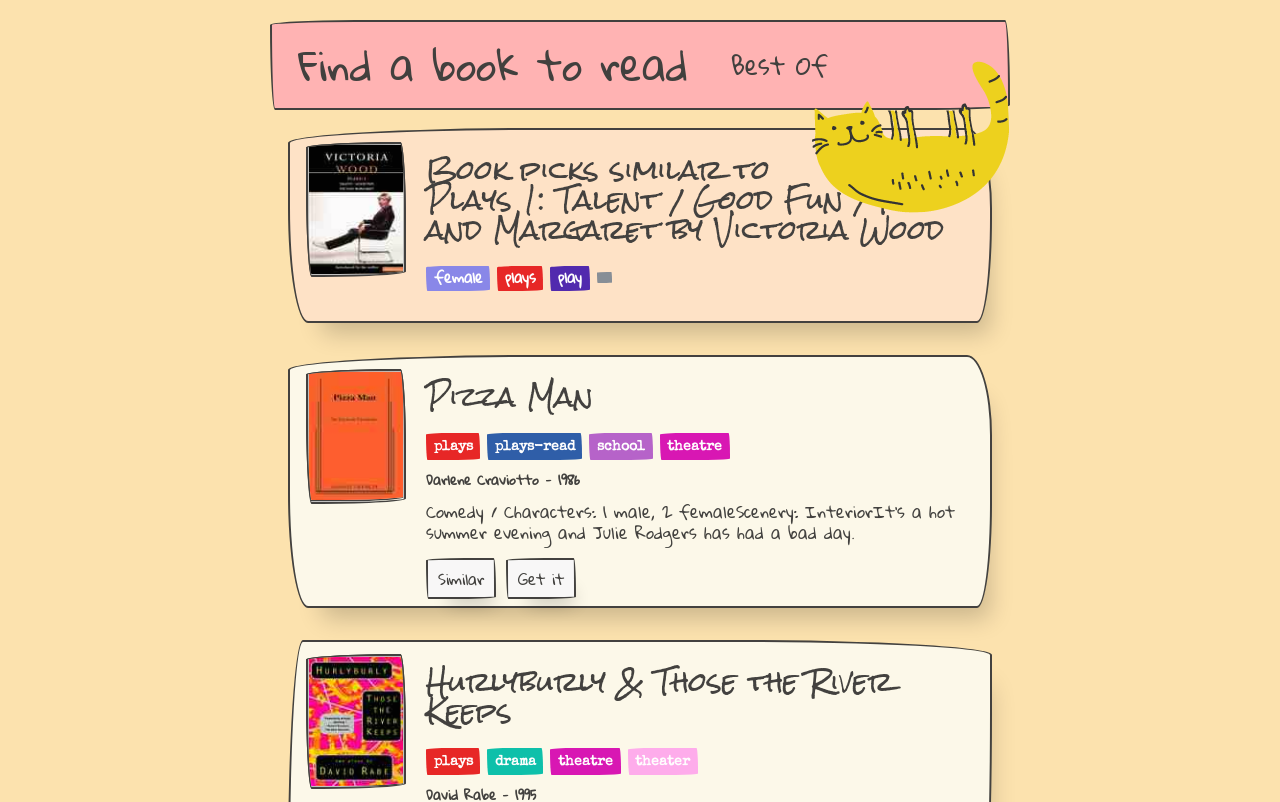How many book recommendations are shown?
Please provide a comprehensive and detailed answer to the question.

I can see two book recommendations on the webpage, namely 'Pizza Man' and 'Hurlyburly & Those the River Keeps', each with its own heading and links.